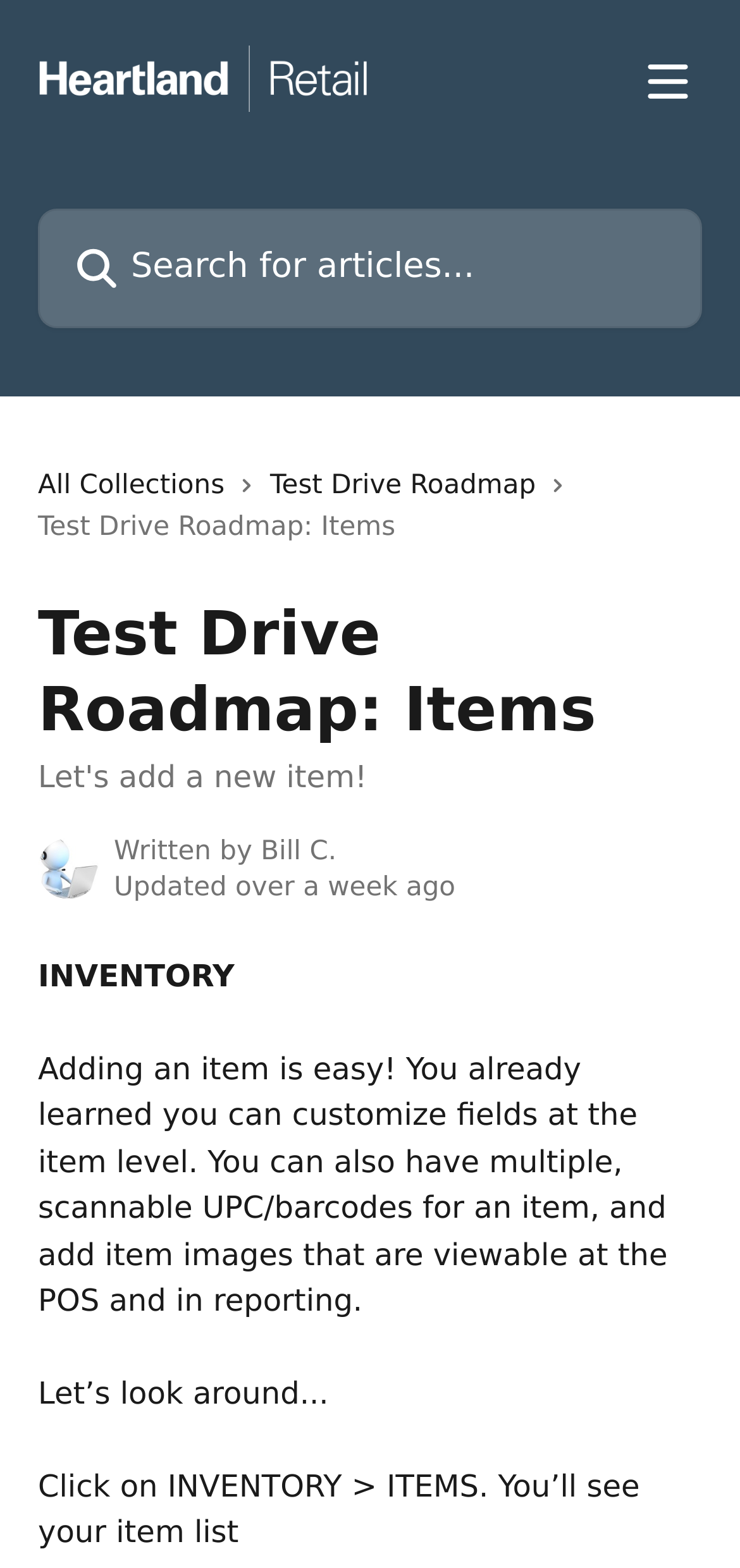What is the name of the help center?
Provide a concise answer using a single word or phrase based on the image.

Heartland Retail Help Center